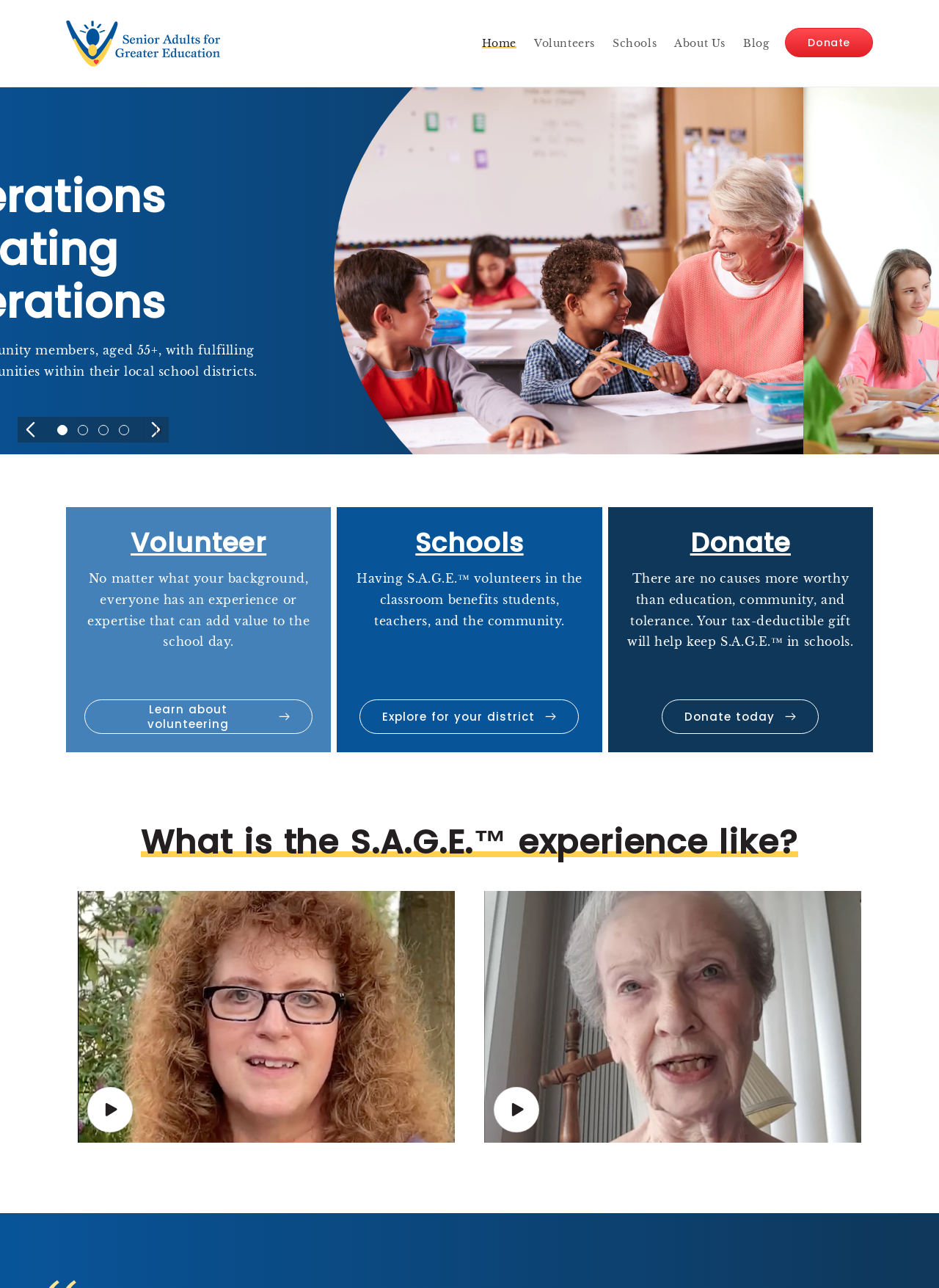Determine the bounding box coordinates of the region that needs to be clicked to achieve the task: "Click the 'Previous slide' button".

[0.019, 0.324, 0.046, 0.344]